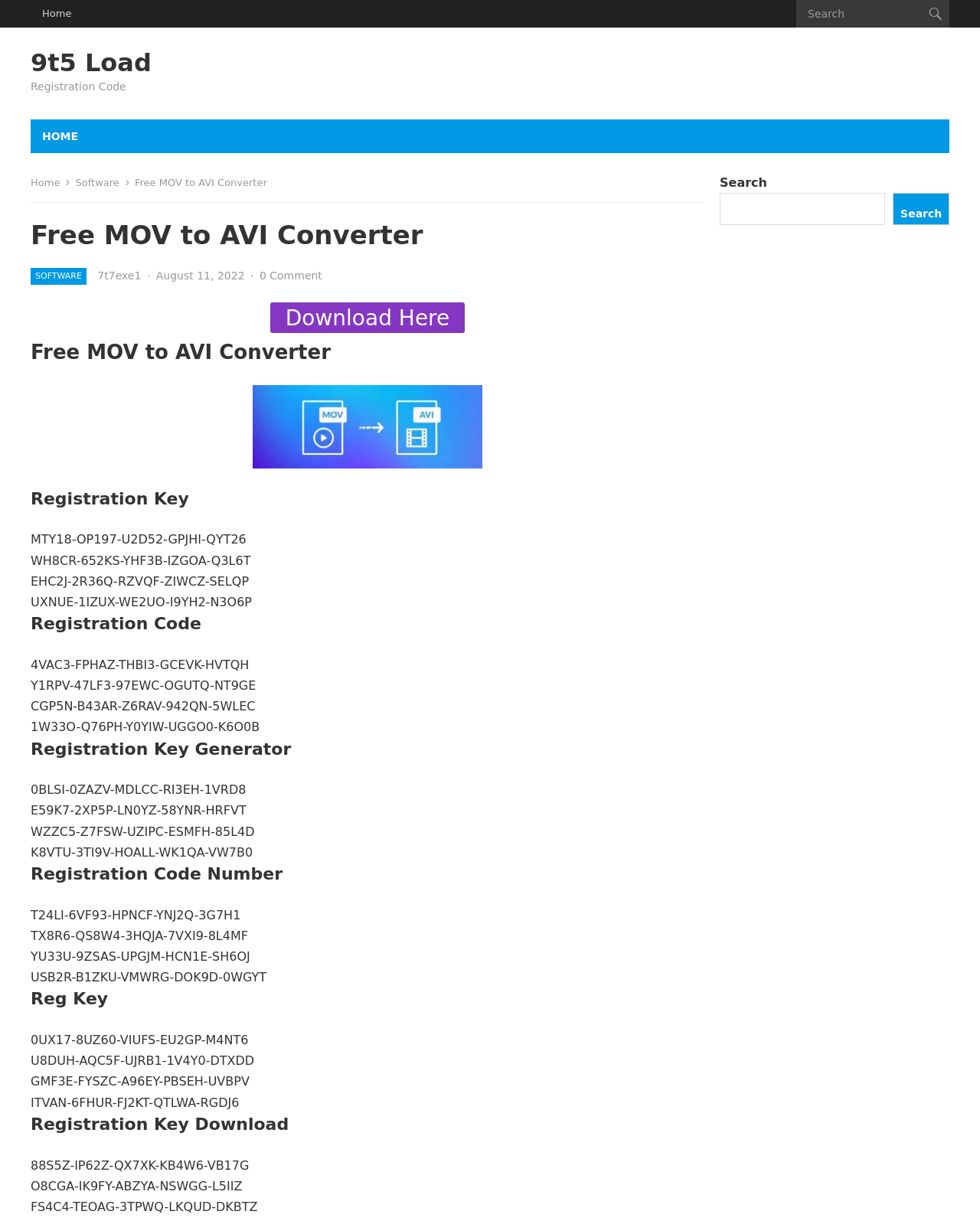What is the purpose of this webpage?
Please use the image to provide a one-word or short phrase answer.

Convert MOV to AVI